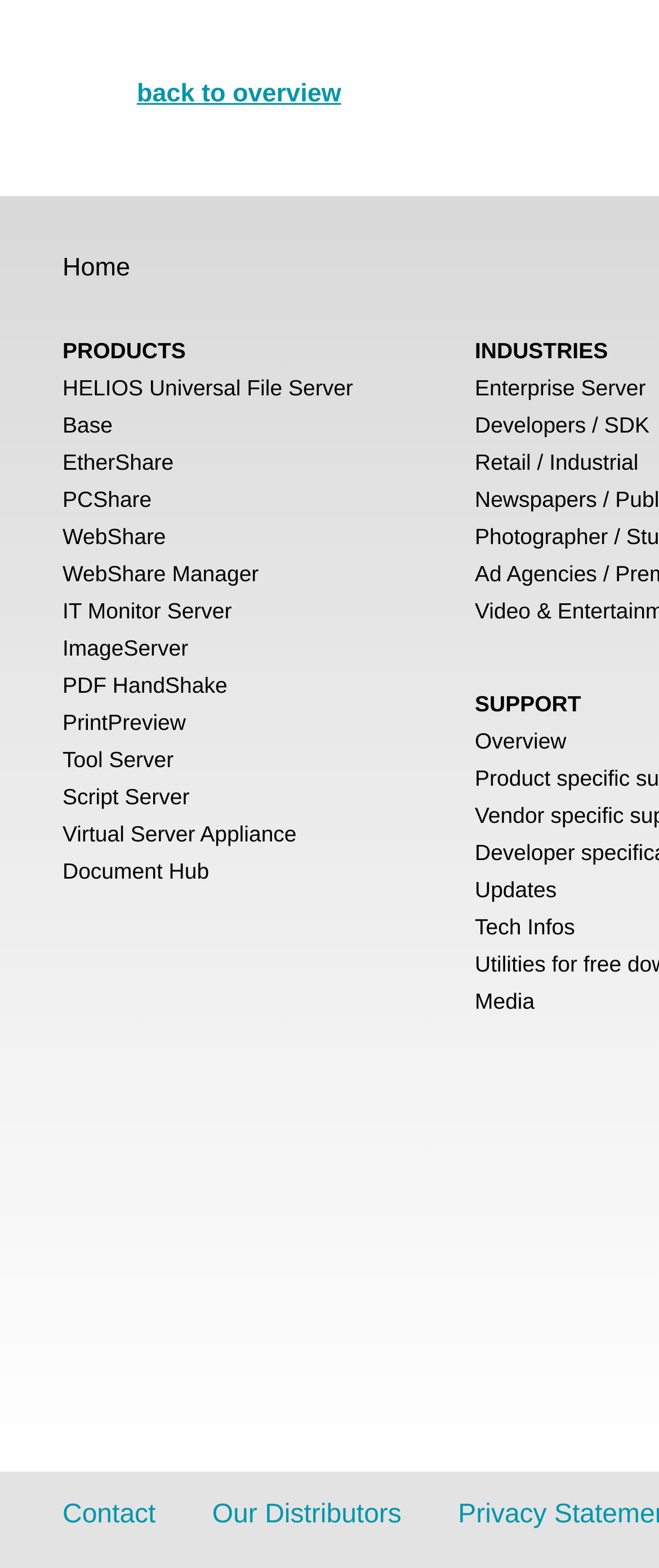Please locate the clickable area by providing the bounding box coordinates to follow this instruction: "view HELIOS Universal File Server".

[0.095, 0.239, 0.536, 0.255]